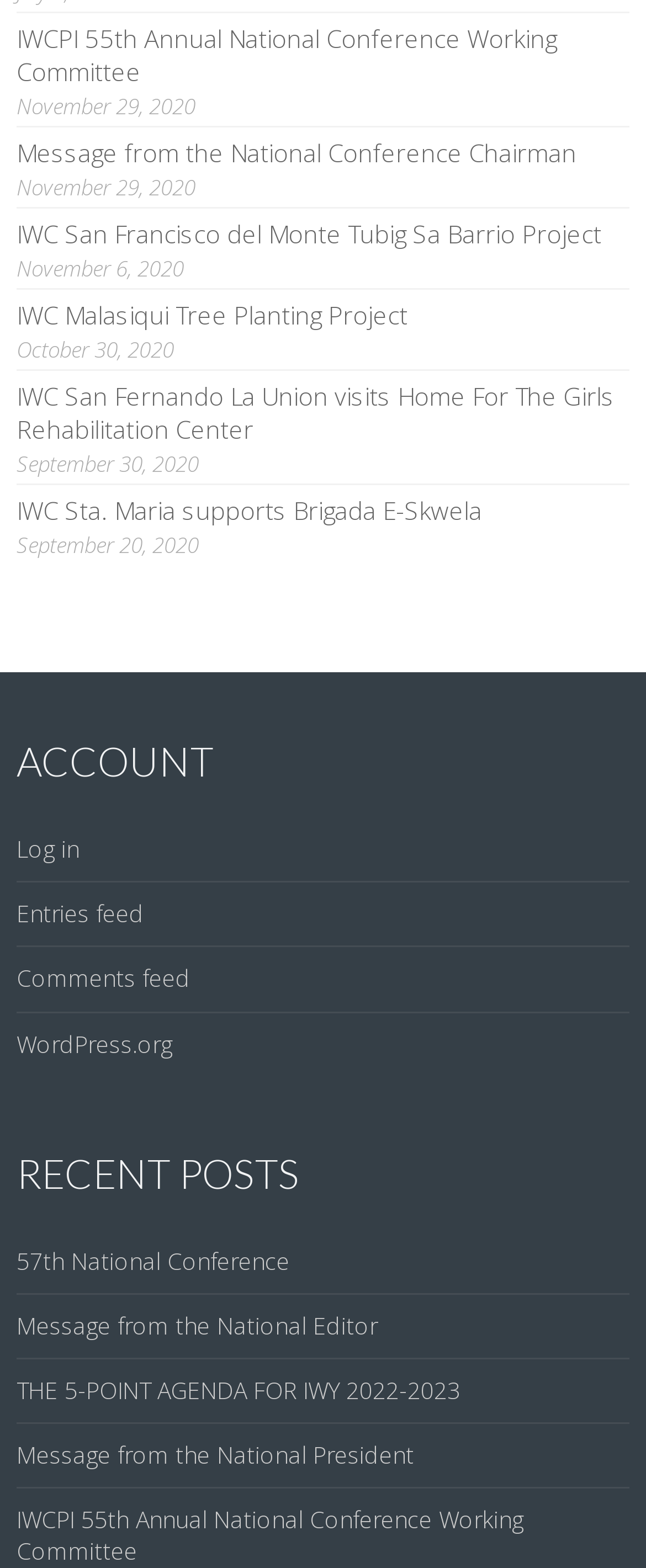Please answer the following question using a single word or phrase: 
How many StaticText elements are there on the webpage?

6